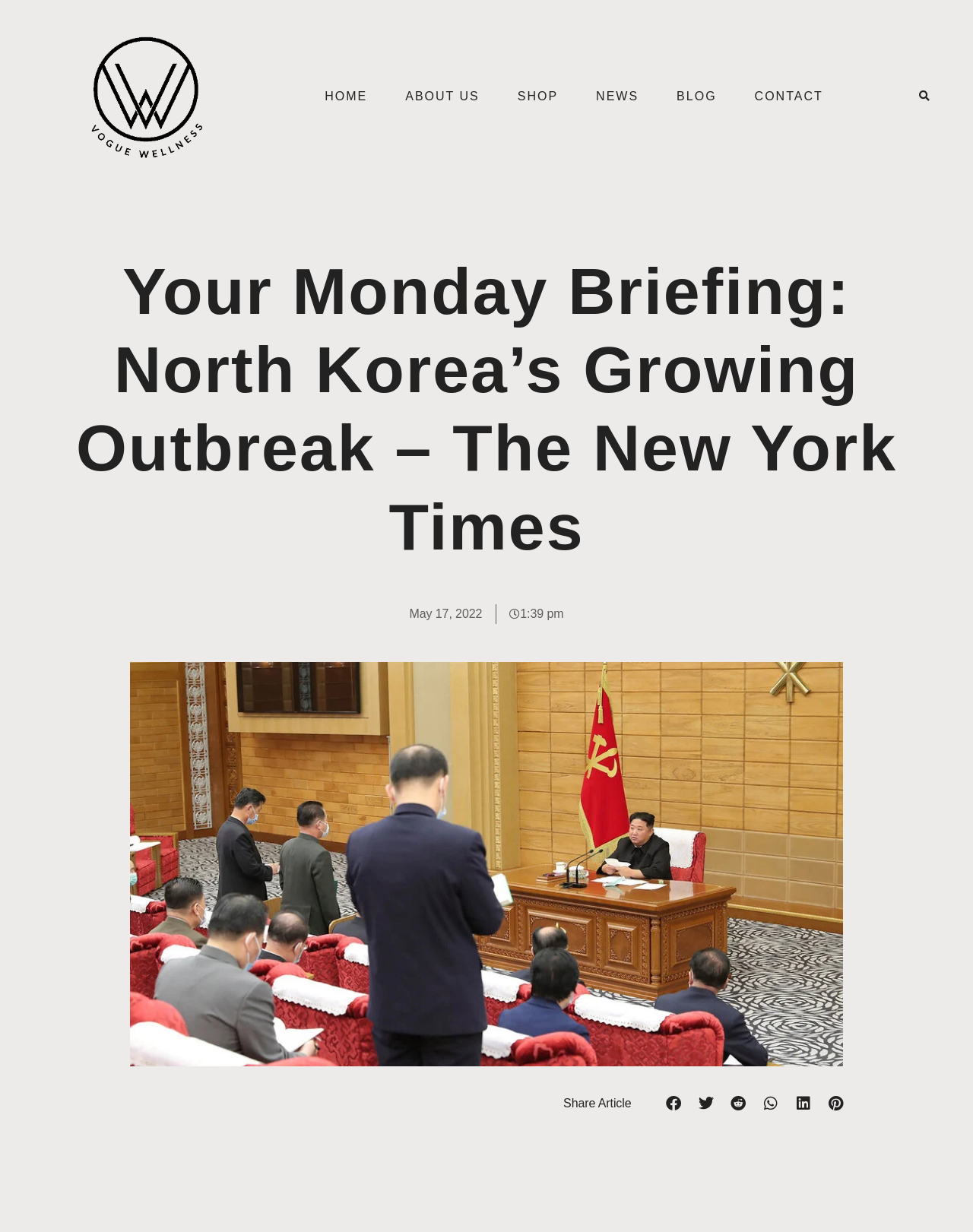Explain the features and main sections of the webpage comprehensively.

The webpage appears to be a news article page from The New York Times. At the top, there is a navigation menu with six links: "HOME", "ABOUT US", "SHOP", "NEWS", "BLOG", and "CONTACT", aligned horizontally and evenly spaced. To the right of the navigation menu, there is a search bar with a "Search" button.

Below the navigation menu, there is a prominent heading that reads "Your Monday Briefing: North Korea’s Growing Outbreak – The New York Times". This heading spans almost the entire width of the page.

On the right side of the page, there are two lines of text: "May 17, 2022" and "1:39 pm", which likely indicate the date and time of the article's publication.

Further down the page, there is a section with social media sharing buttons, including "Share on facebook", "Share on twitter", "Share on reddit", "Share on whatsapp", "Share on linkedin", and "Share on pinterest". These buttons are aligned horizontally and are accompanied by a "Share Article" label above them.

The rest of the page likely contains the news article content, but the details of which are not provided in the accessibility tree.